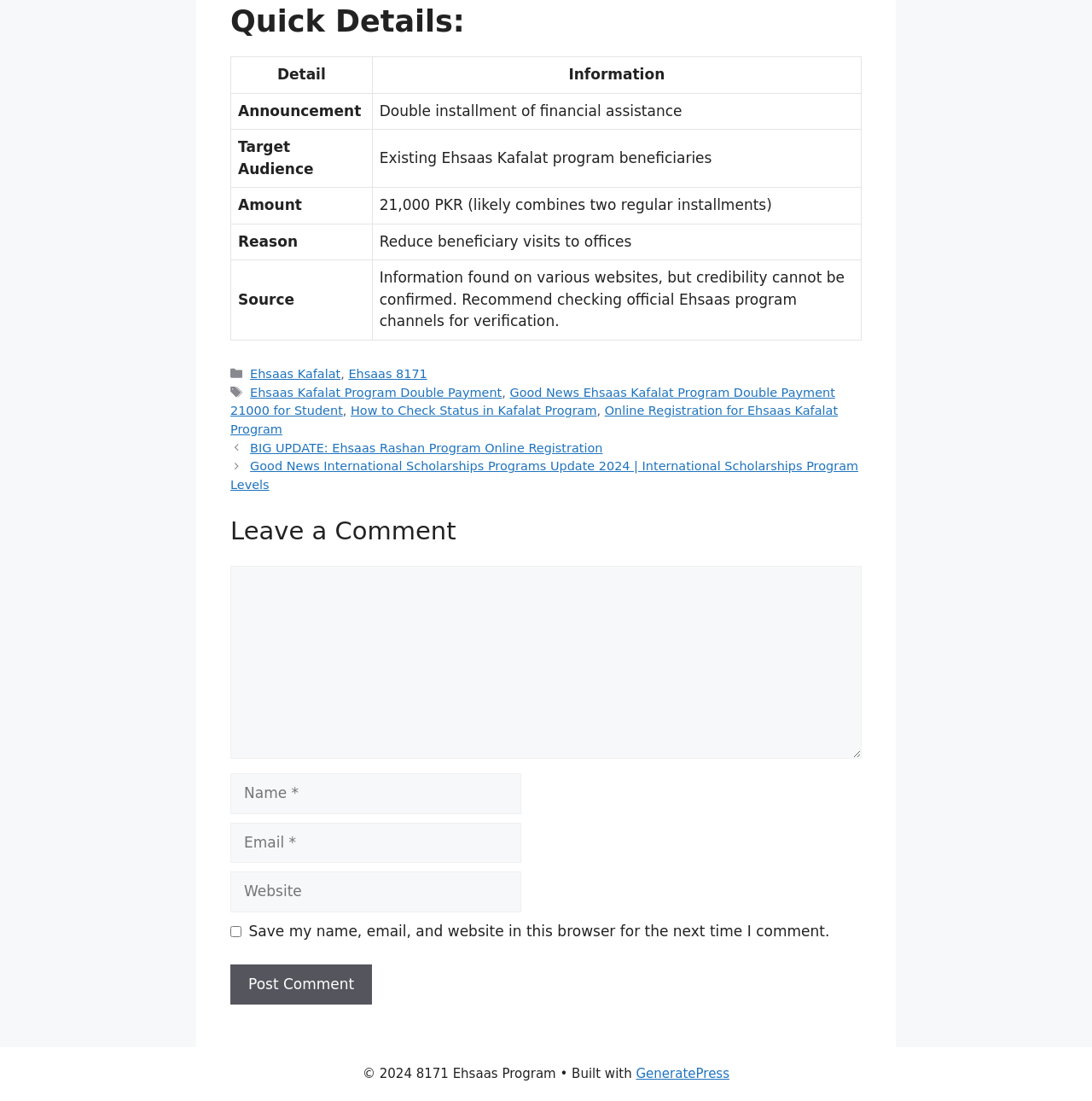Find the UI element described as: "parent_node: Comment name="url" placeholder="Website"" and predict its bounding box coordinates. Ensure the coordinates are four float numbers between 0 and 1, [left, top, right, bottom].

[0.211, 0.792, 0.477, 0.829]